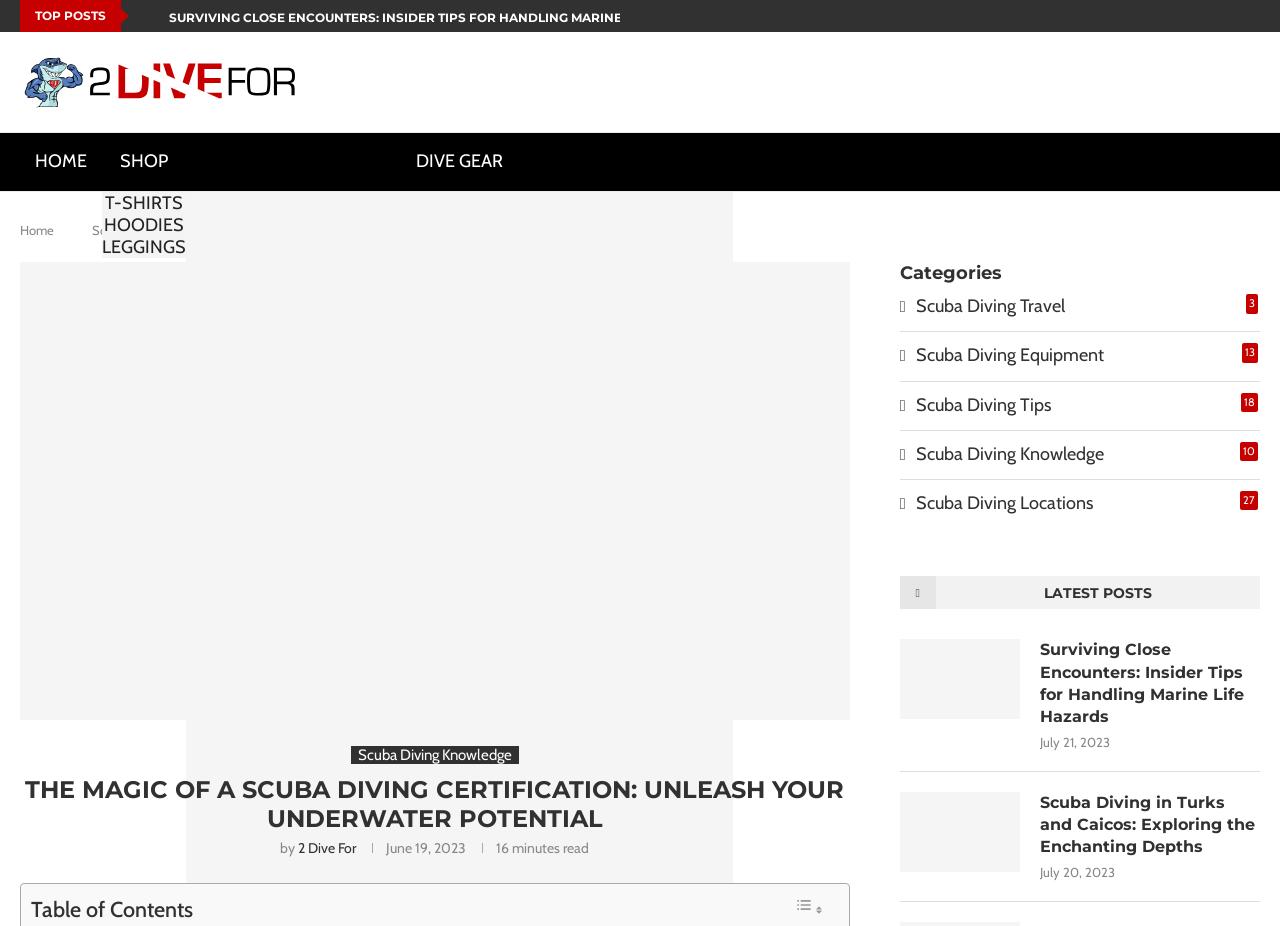Please answer the following query using a single word or phrase: 
What is the name of the website?

2 Dive For